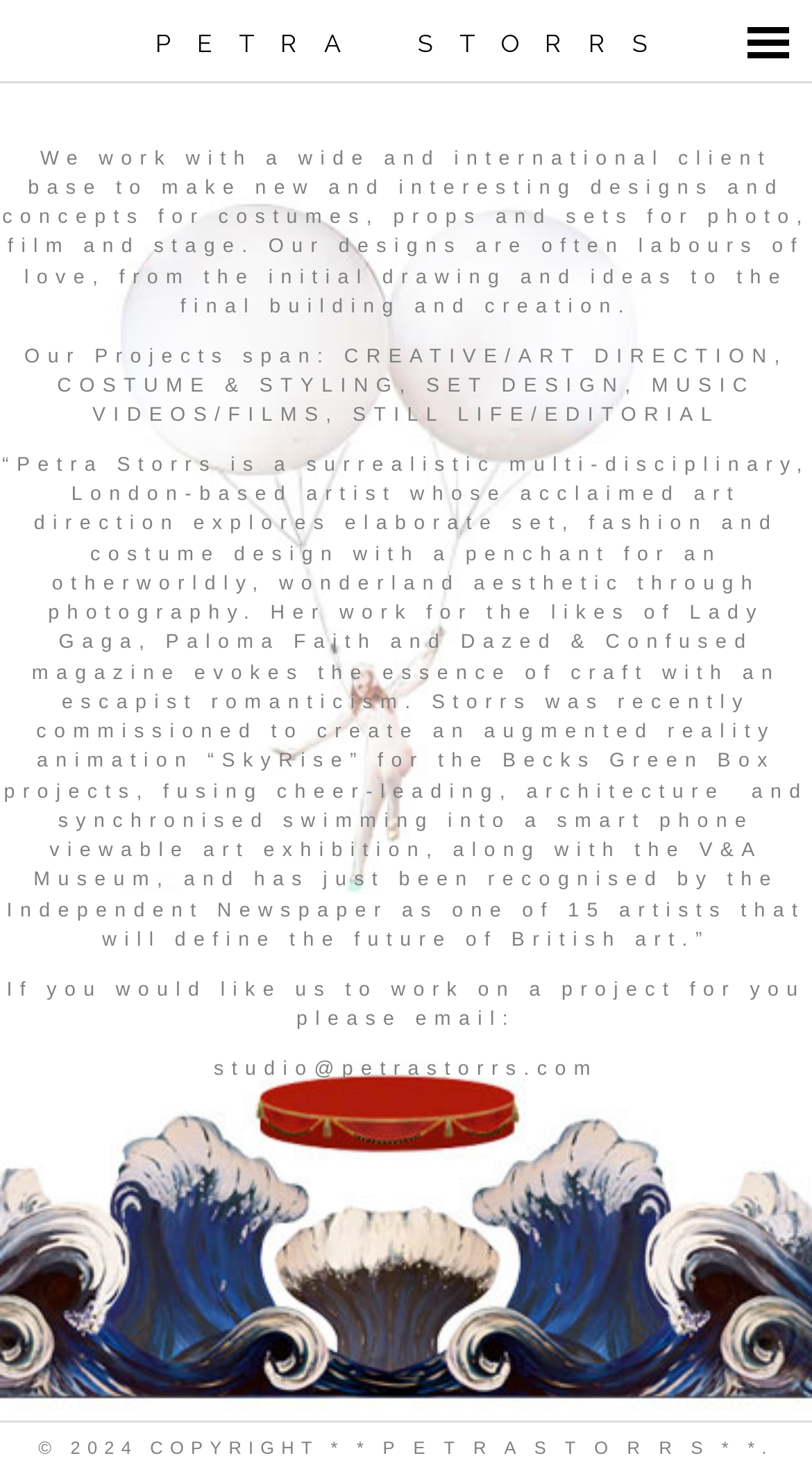What types of projects does Petra Storrs work on?
Provide a short answer using one word or a brief phrase based on the image.

Film, photo, stage